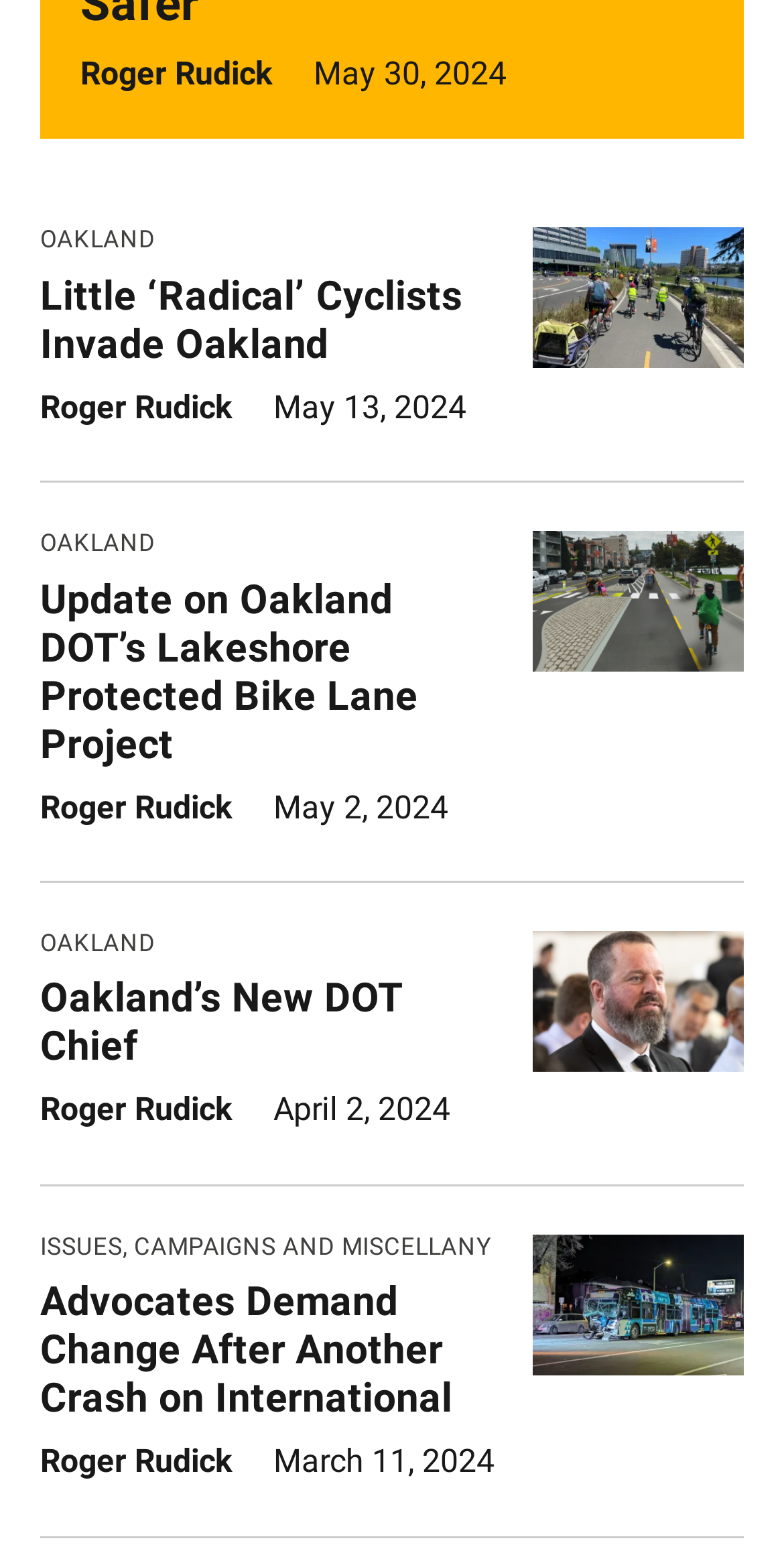Extract the bounding box of the UI element described as: "Little ‘Radical’ Cyclists Invade Oakland".

[0.051, 0.175, 0.638, 0.248]